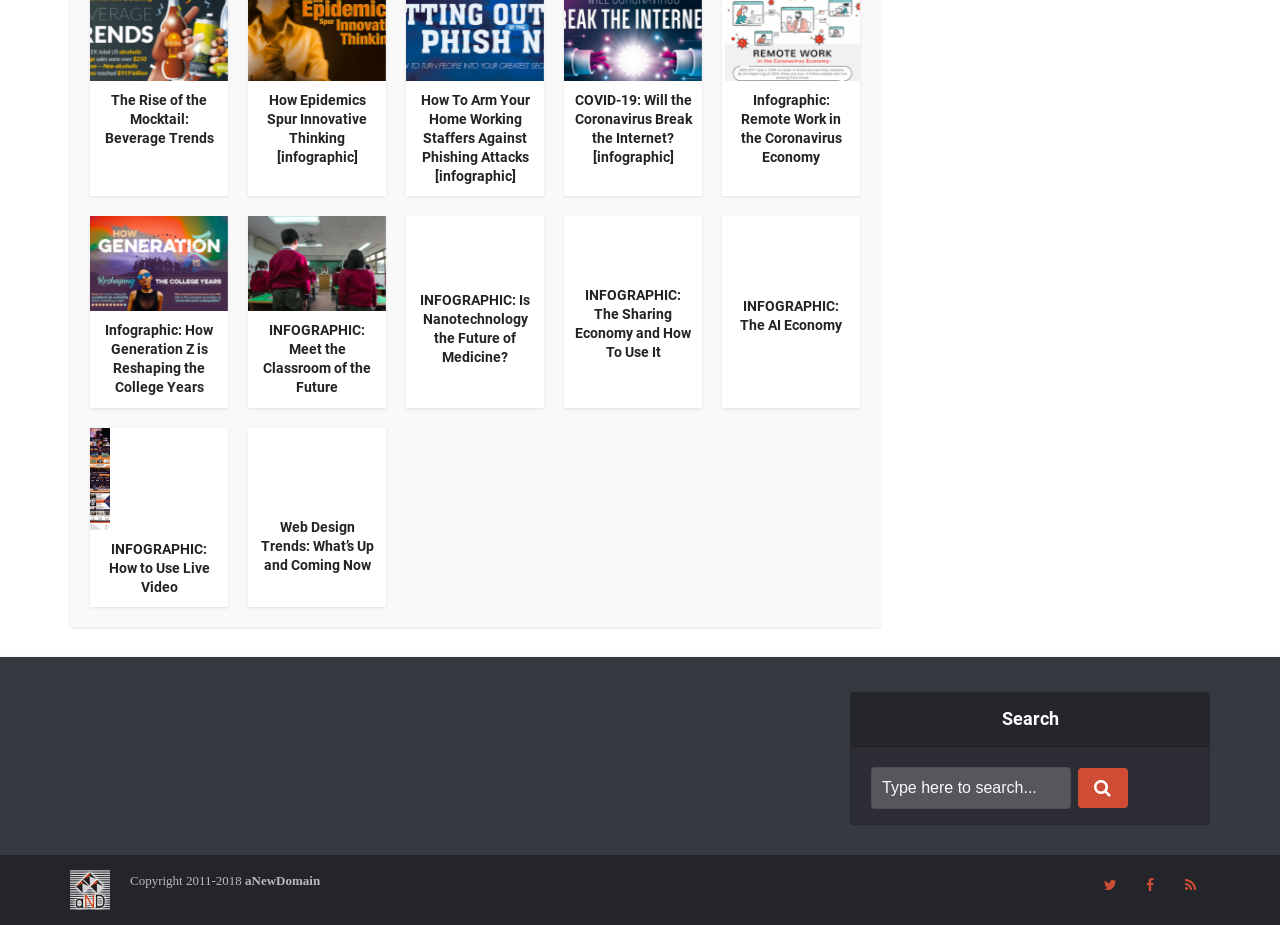What is the search button icon?
Refer to the image and provide a one-word or short phrase answer.

